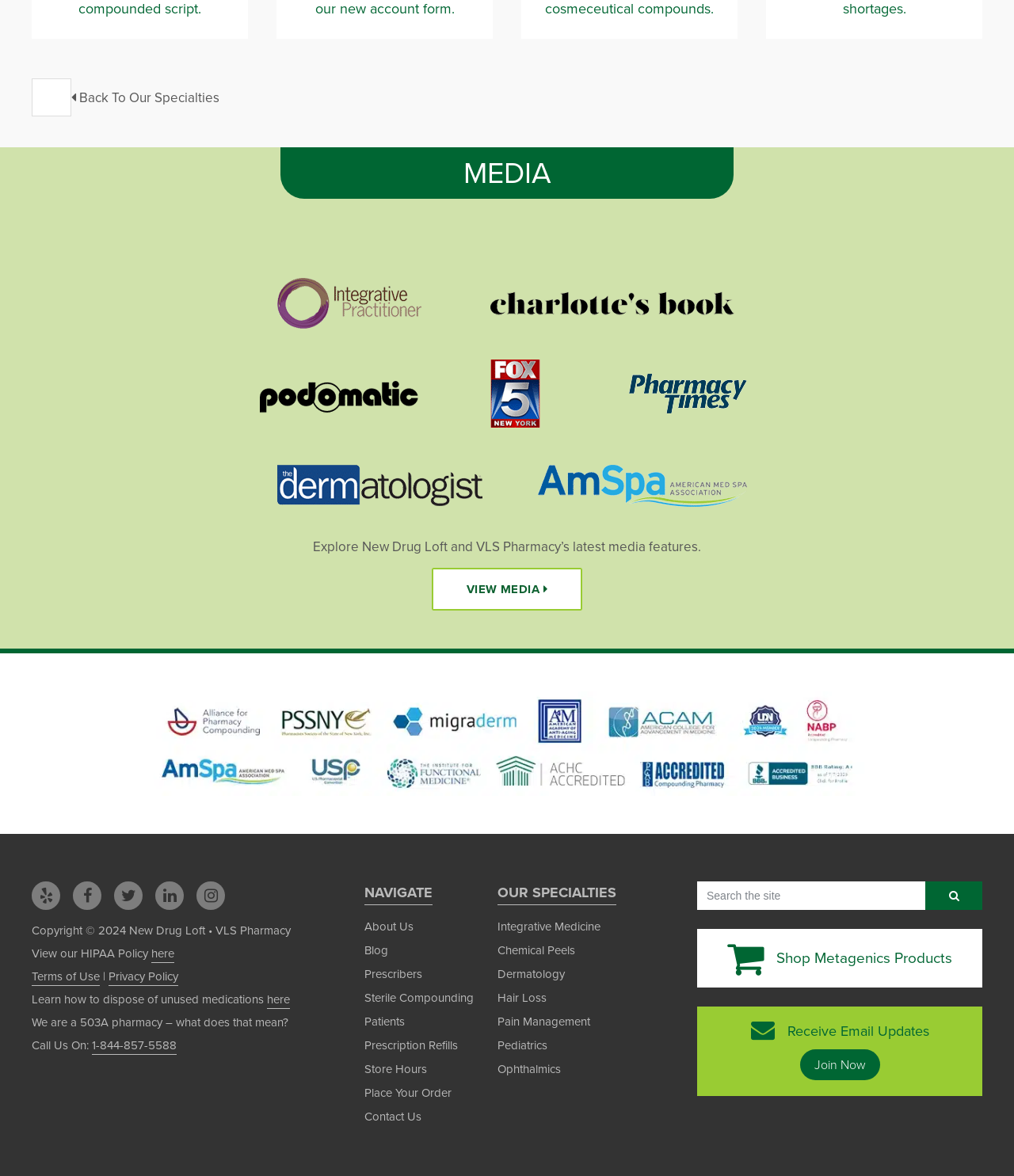What is the purpose of the search bar?
Respond with a short answer, either a single word or a phrase, based on the image.

To search the site